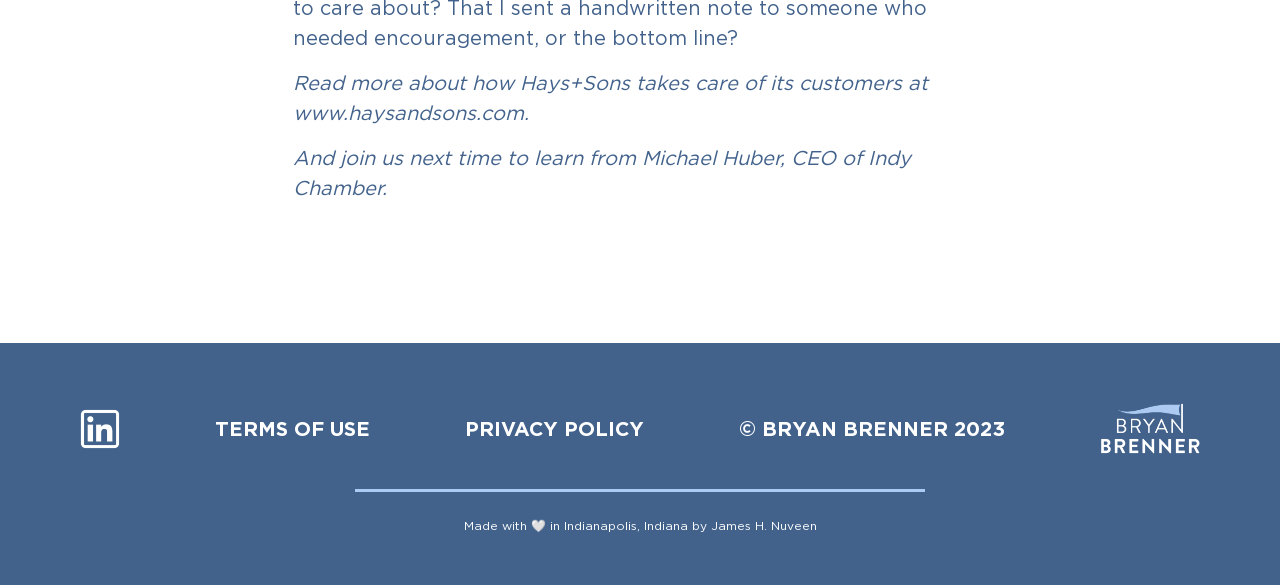Who is the CEO of Indy Chamber?
Answer the question with detailed information derived from the image.

The answer can be found in the second StaticText element, which mentions 'And join us next time to learn from Michael Huber, CEO of Indy Chamber.'